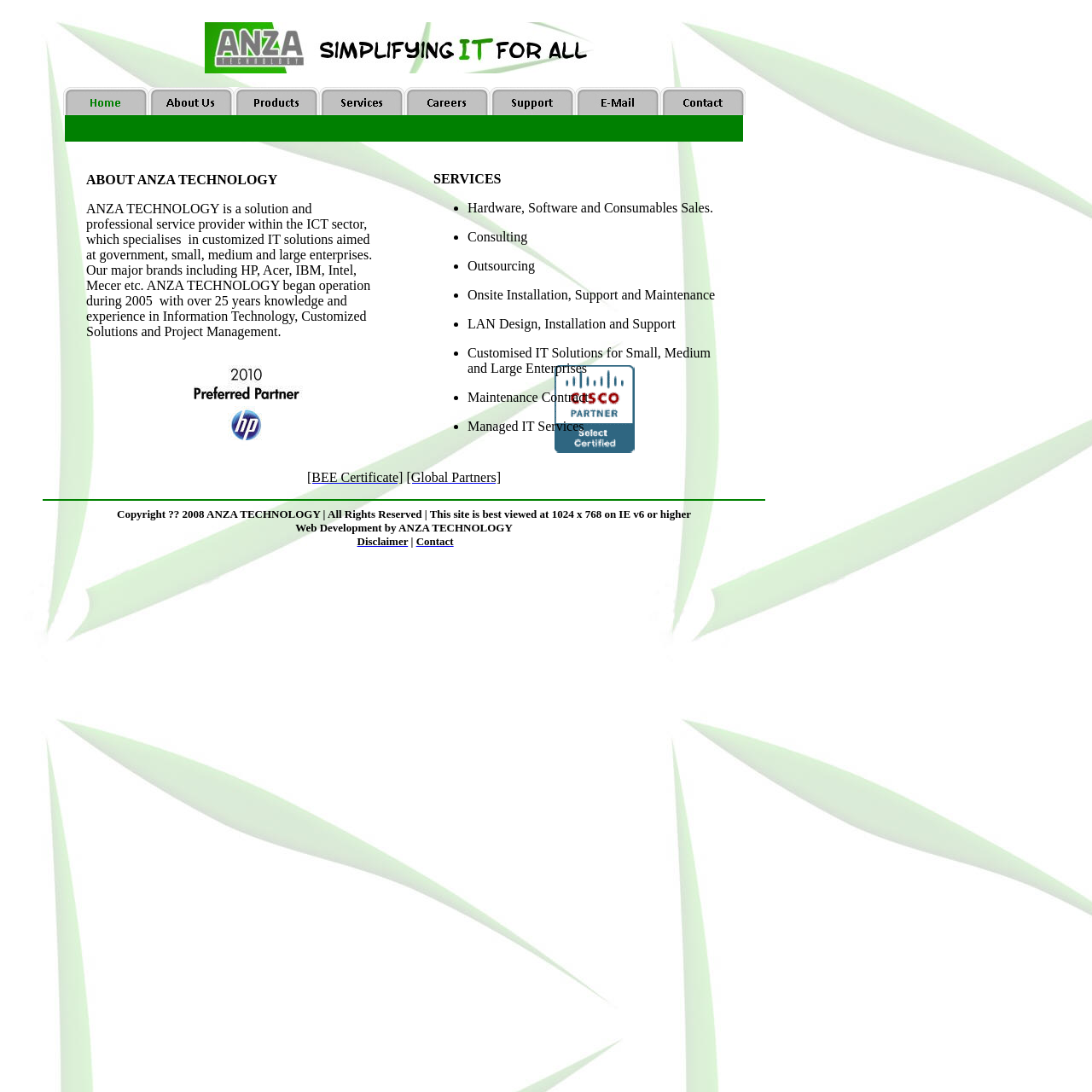Using the description "[BEE Certificate]", locate and provide the bounding box of the UI element.

[0.281, 0.43, 0.369, 0.444]